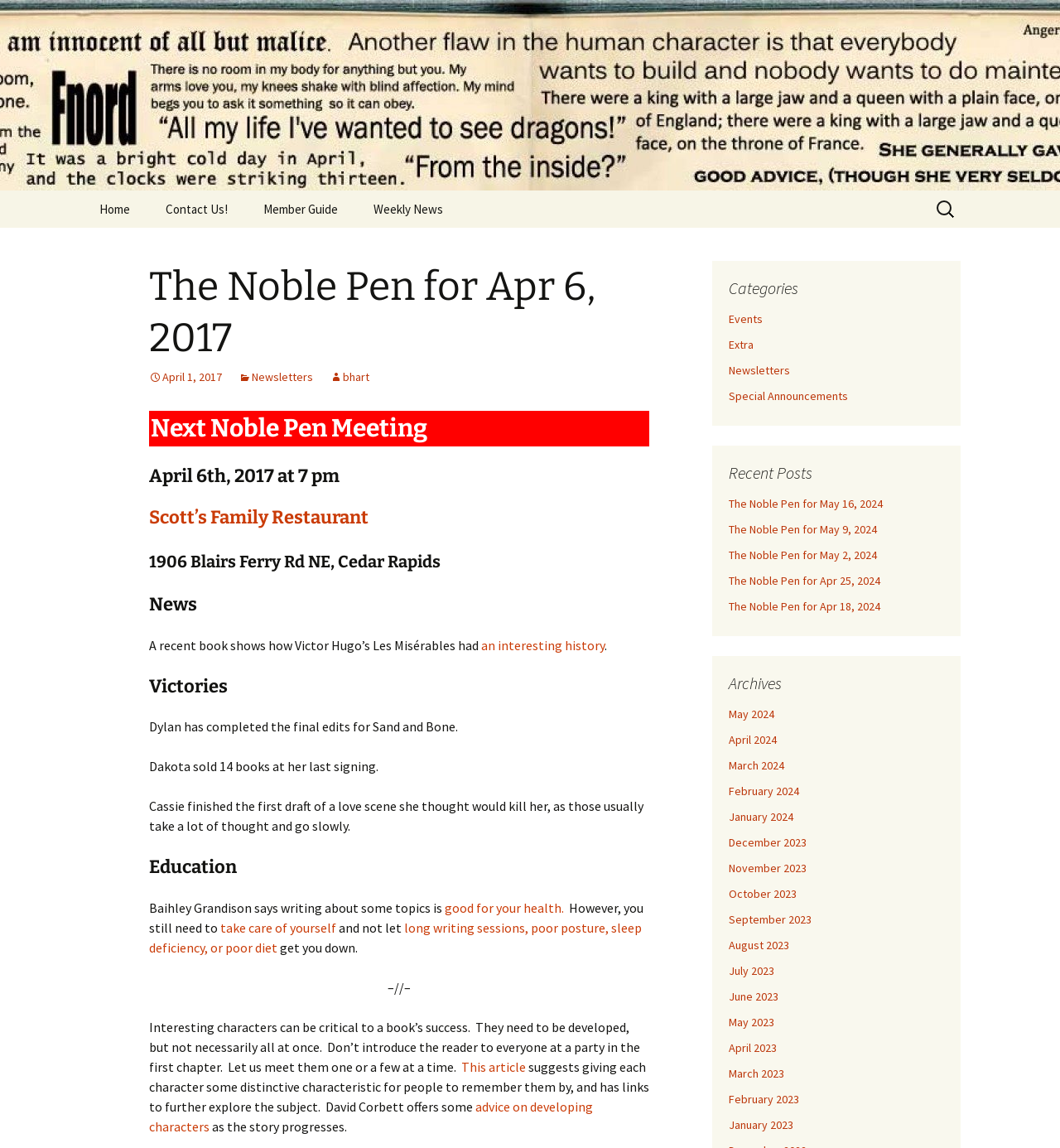Identify the bounding box coordinates of the region I need to click to complete this instruction: "Request a Free Consultation".

None